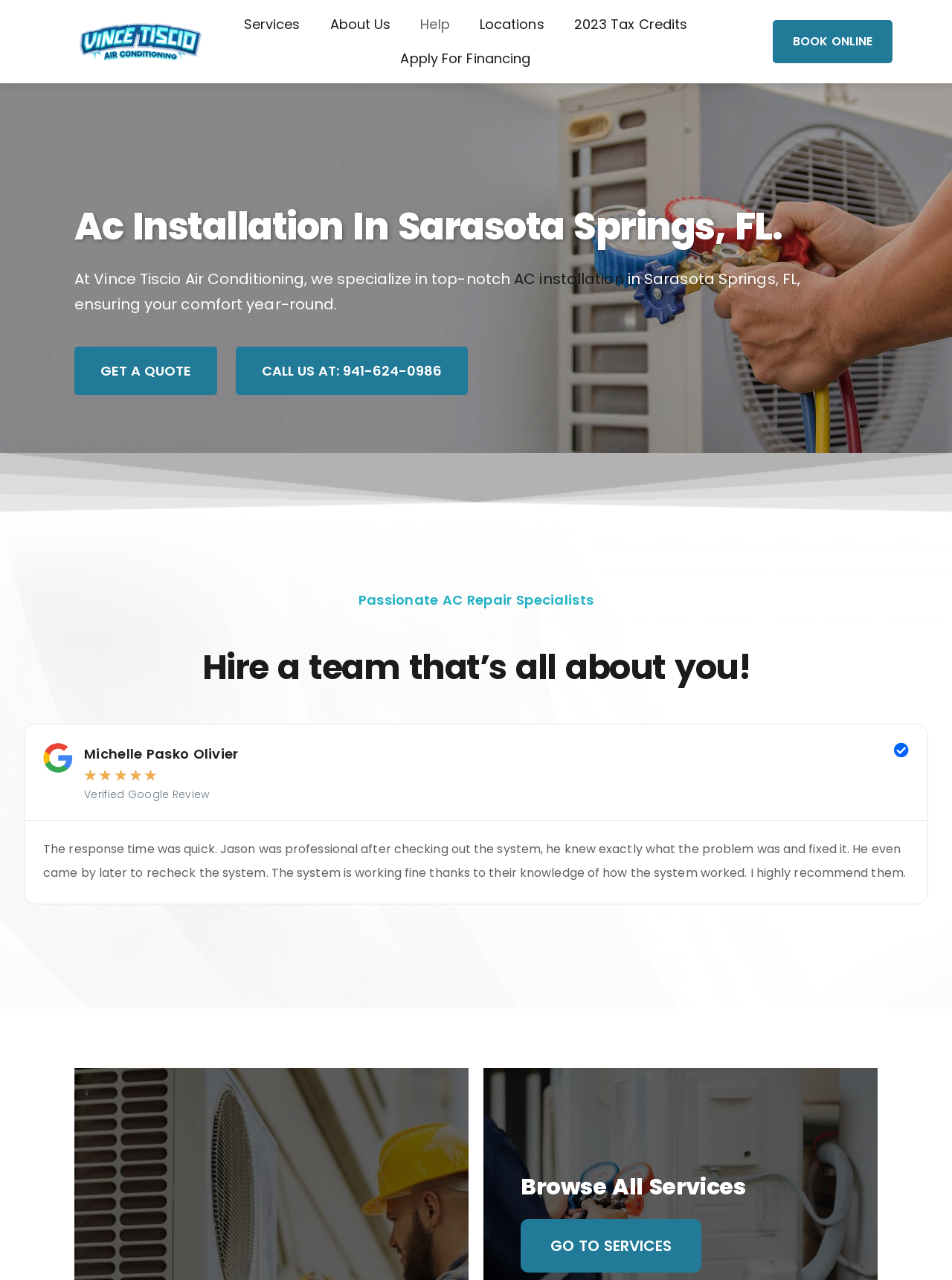Locate the UI element that matches the description Media in the webpage screenshot. Return the bounding box coordinates in the format (top-left x, top-left y, bottom-right x, bottom-right y), with values ranging from 0 to 1.

None